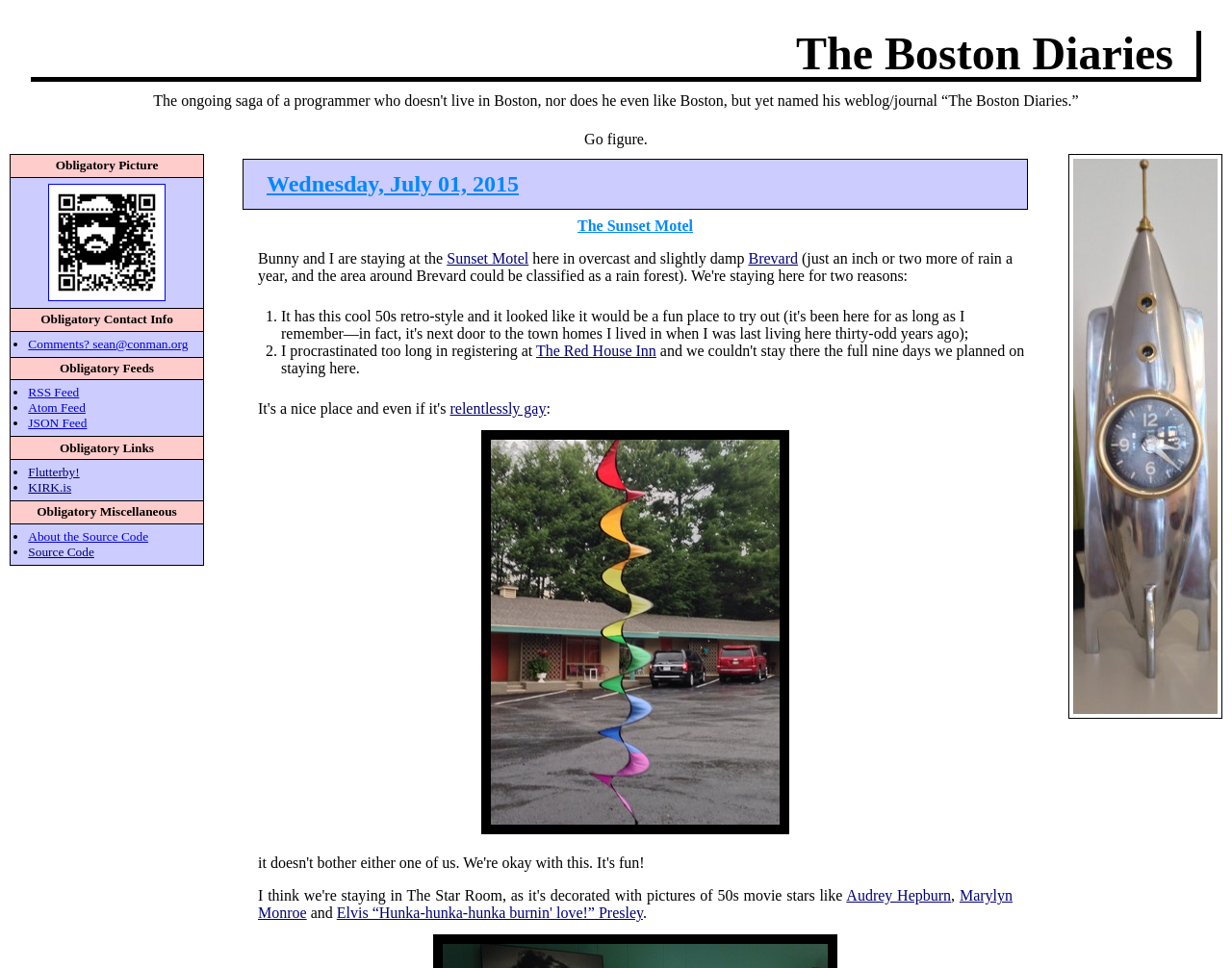Please identify the primary heading on the webpage and return its text.

The Boston Diaries